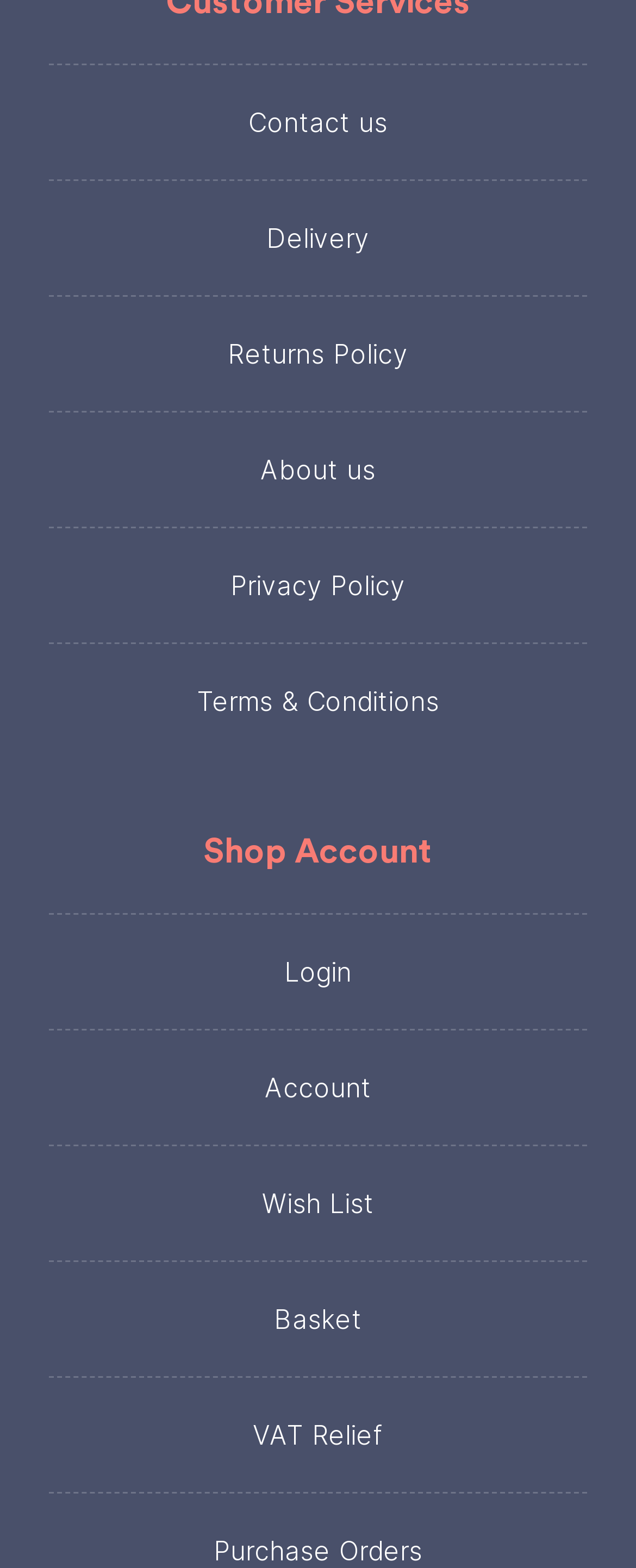Kindly determine the bounding box coordinates for the area that needs to be clicked to execute this instruction: "Access account login".

[0.077, 0.582, 0.923, 0.656]